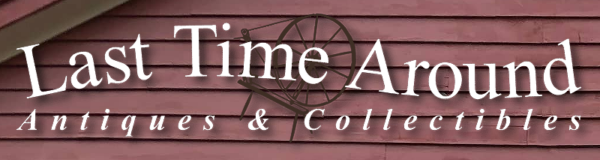Describe all the important aspects and features visible in the image.

The image features the logo of "Last Time Around Antiques & Collectibles," set against a backdrop of a rustic wooden surface painted in a soft pink hue. The text prominently displays the name of the store in an elegant font, suggesting a focus on vintage and nostalgic items. Accompanying the text is an artistic representation of a wheel, evoking the charm of bygone eras and hinting at the store's offerings. This design not only emphasizes the antiques theme but also captures the essence of a cozy, inviting place for collectors and enthusiasts of unique artifacts.